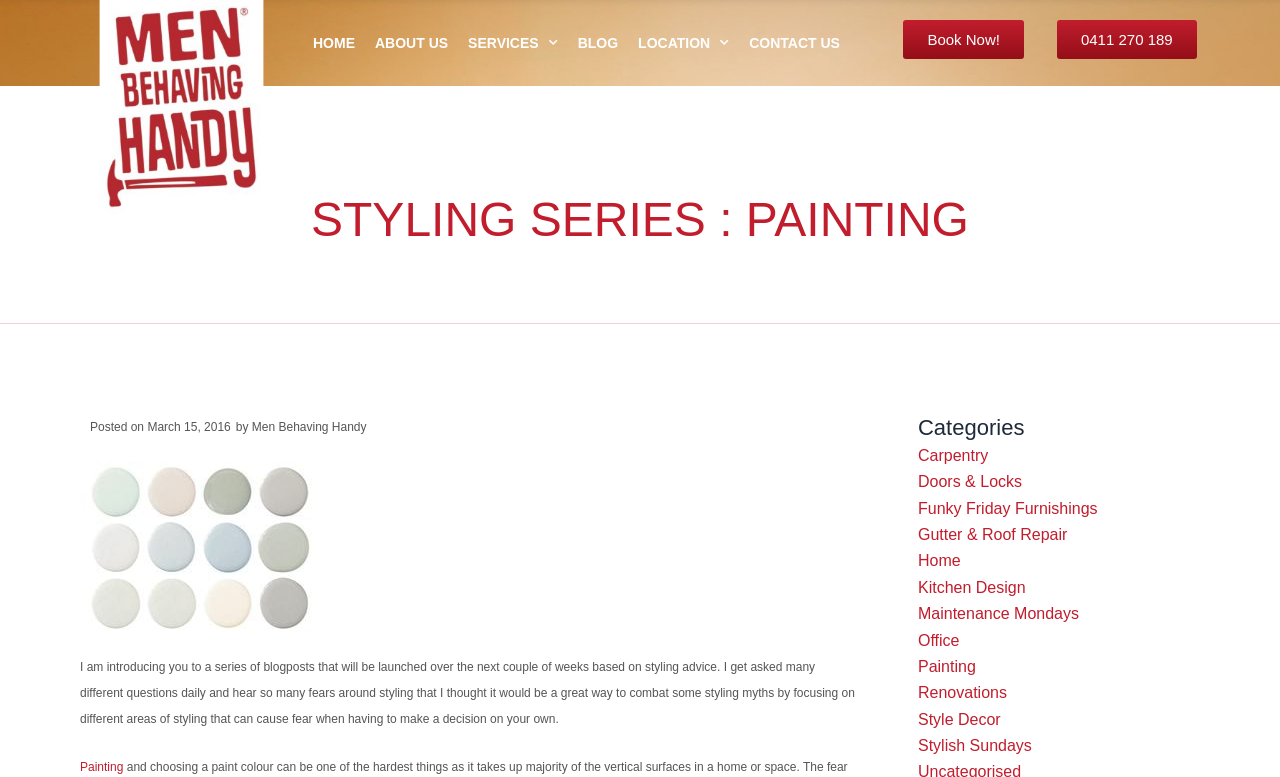Create an in-depth description of the webpage, covering main sections.

This webpage is about a blog series focused on styling advice, specifically on painting. At the top, there is a navigation menu with links to "HOME", "ABOUT US", "SERVICES", "BLOG", "LOCATION", and "CONTACT US". On the right side of the navigation menu, there are two links: "Book Now!" and a phone number "0411 270 189".

Below the navigation menu, there is a heading "STYLING SERIES : PAINTING" followed by a link "Posted on March 15, 2016" and another link "by Men Behaving Handy". There is an image related to the styling series, and a paragraph of text that introduces the blog series, explaining that it will cover styling advice and address common fears around styling.

Underneath the introductory text, there is a link to "Painting", which is likely a category or tag related to the blog post. On the right side of the page, there is a section titled "Categories" with multiple links to various categories, including "Carpentry", "Doors & Locks", "Funky Friday Furnishings", and others.